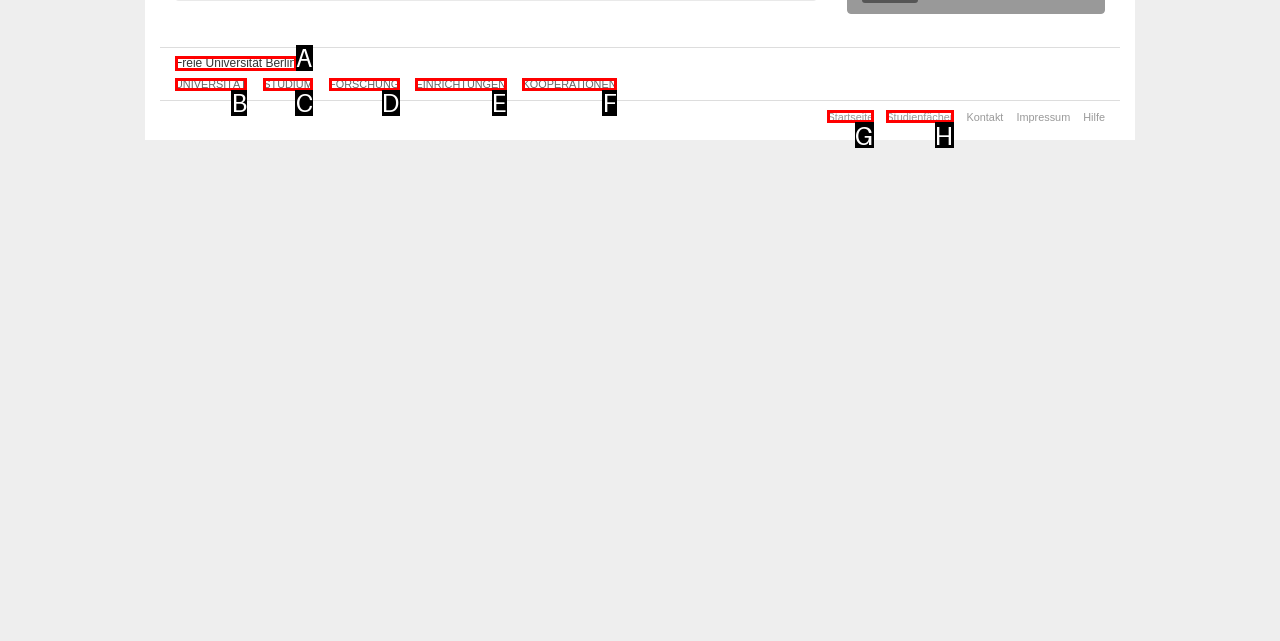Pick the option that corresponds to: Freie Universität Berlin
Provide the letter of the correct choice.

A